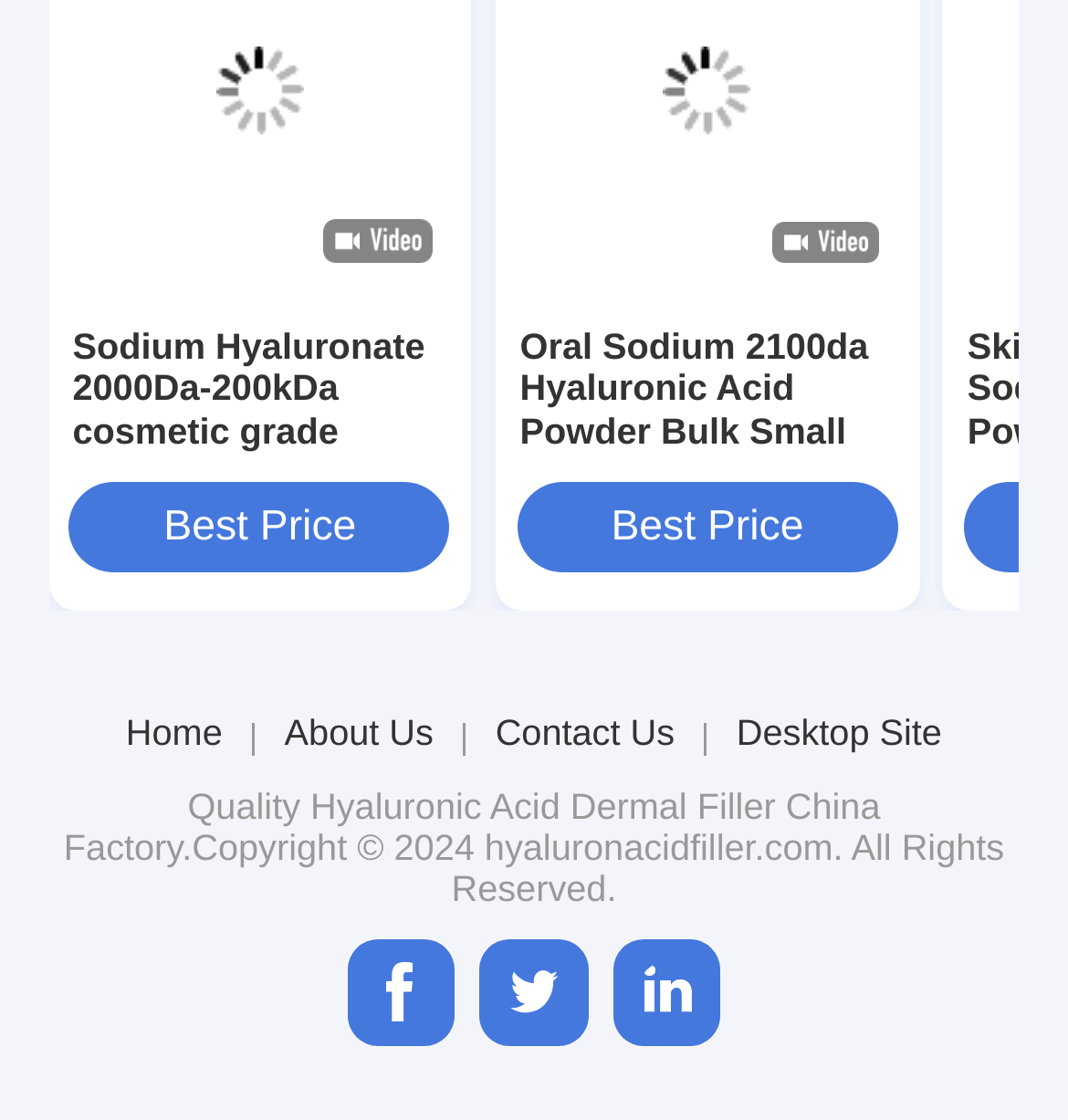What is the product name of the first image?
Respond to the question with a single word or phrase according to the image.

Sodium Hyaluronate 2000Da-200kDa cosmetic grade